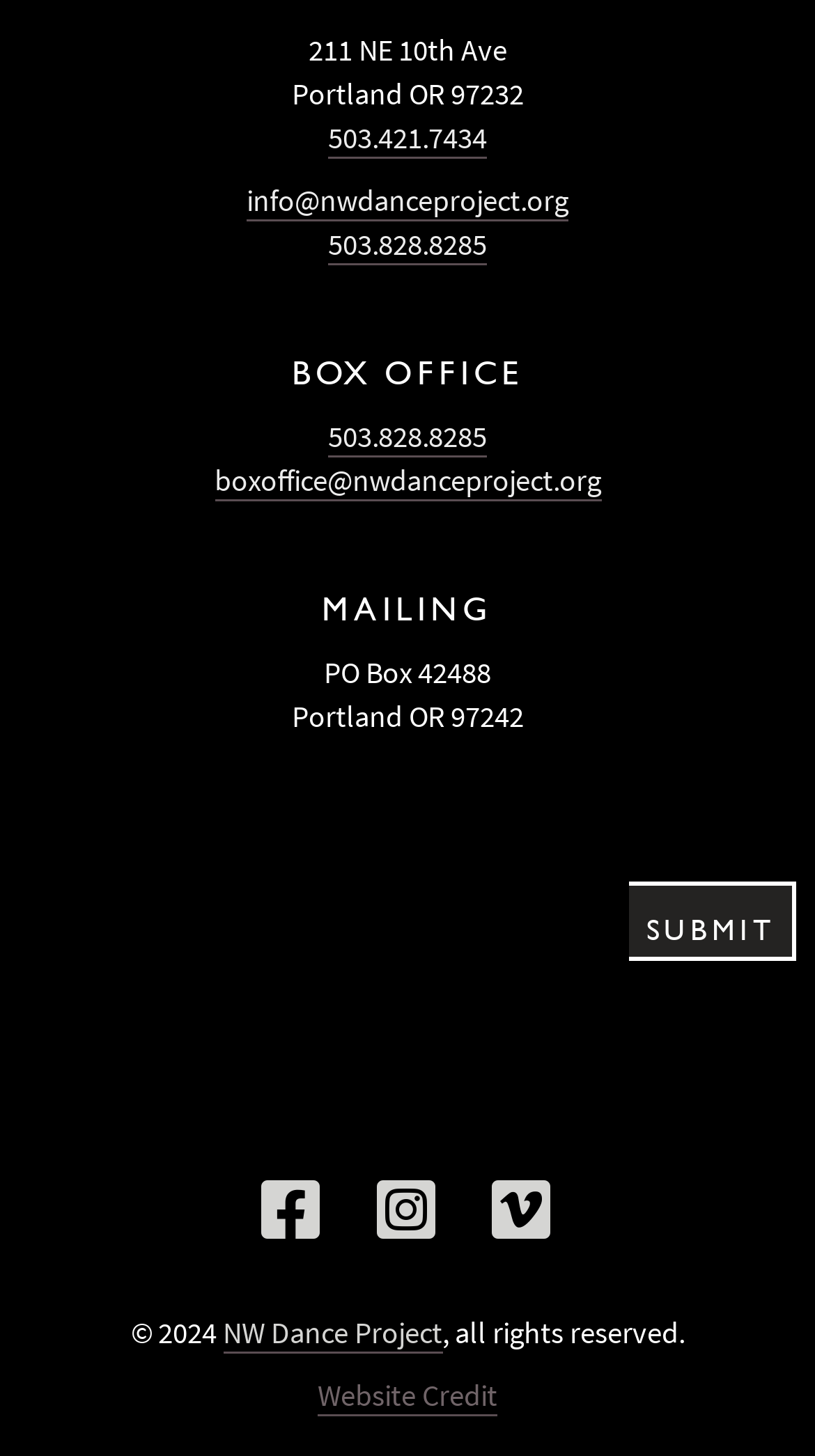What is the phone number for the box office?
Look at the image and answer the question using a single word or phrase.

503.828.8285